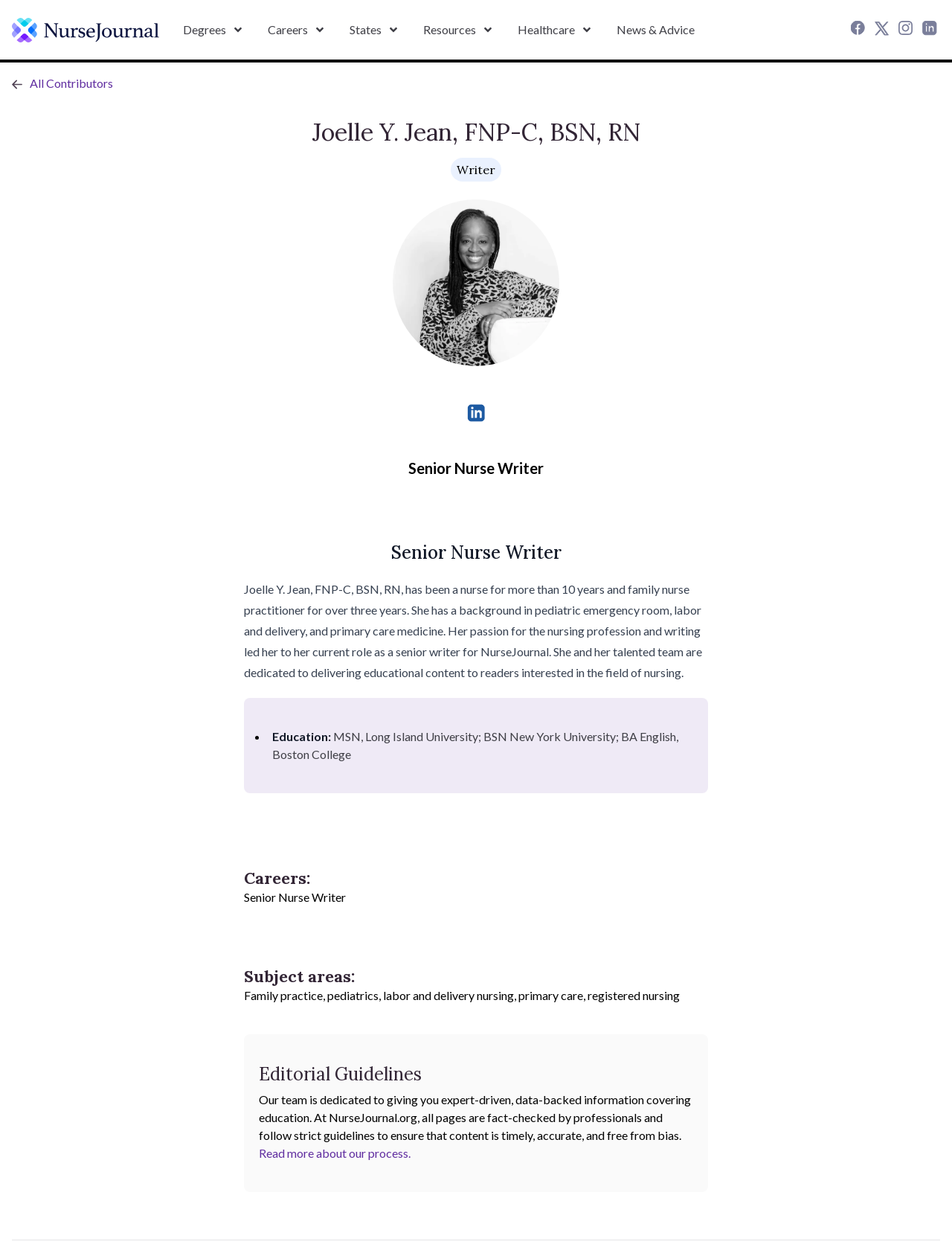What is the topic of the article written by Joelle Y. Jean?
Please give a detailed and thorough answer to the question, covering all relevant points.

The topic of the article can be inferred by looking at the webpage's content, which discusses nursing education, careers, and resources, and Joelle Y. Jean's bio, which mentions her experience in pediatric emergency room, labor and delivery, and primary care medicine.